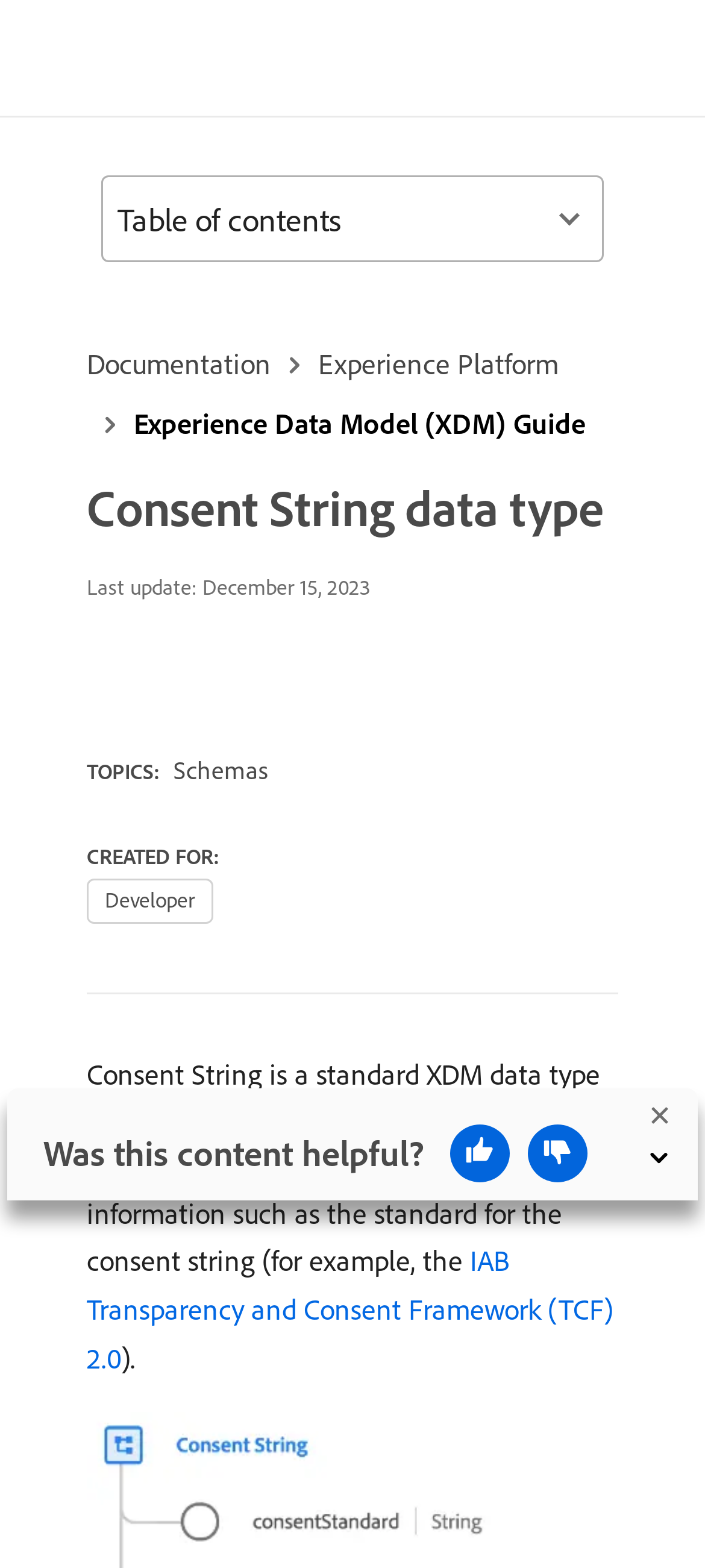Find the bounding box coordinates of the UI element according to this description: "« Oct".

None